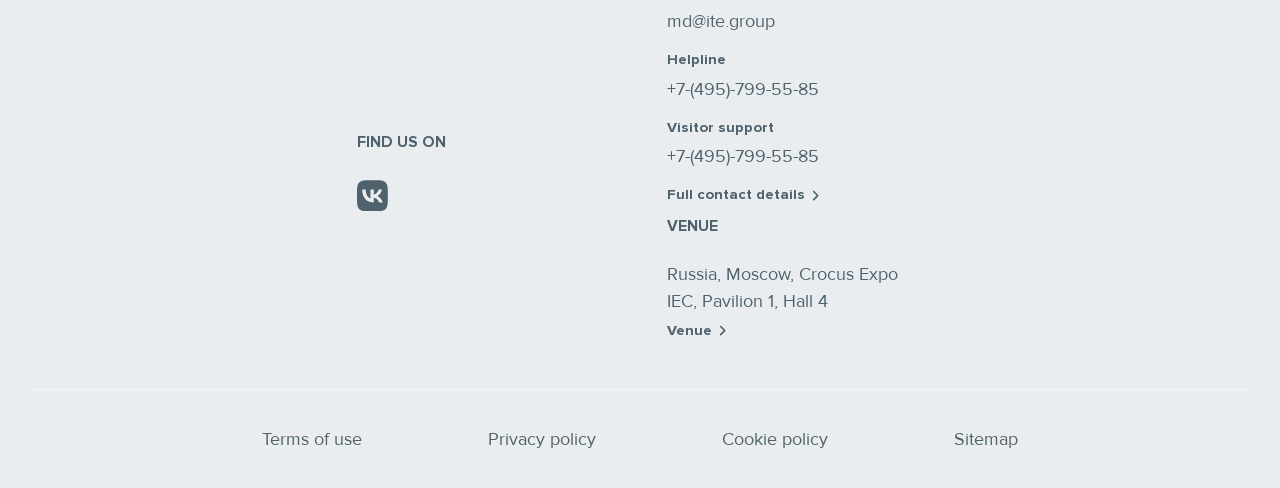Identify the bounding box coordinates for the element you need to click to achieve the following task: "Learn more about the venue". The coordinates must be four float values ranging from 0 to 1, formatted as [left, top, right, bottom].

[0.521, 0.661, 0.567, 0.694]